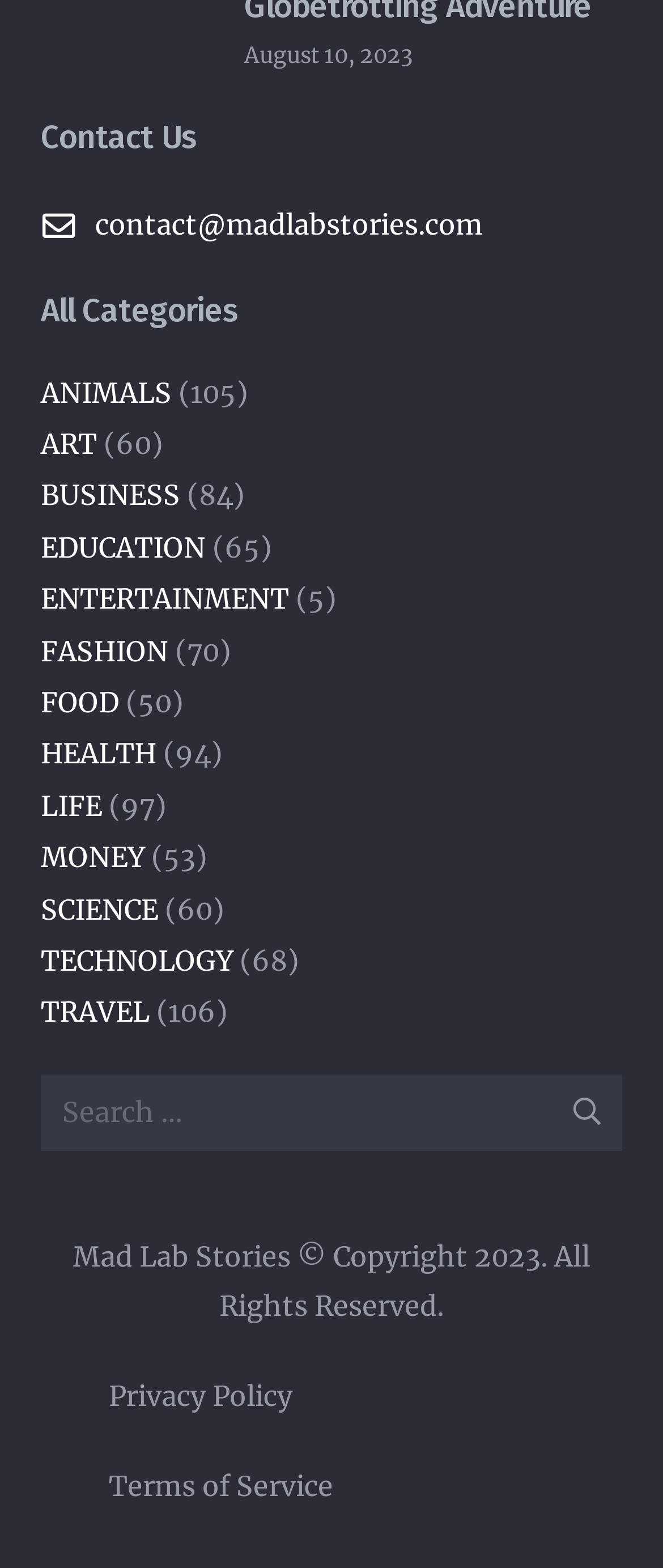Specify the bounding box coordinates of the area to click in order to execute this command: 'View Books'. The coordinates should consist of four float numbers ranging from 0 to 1, and should be formatted as [left, top, right, bottom].

None